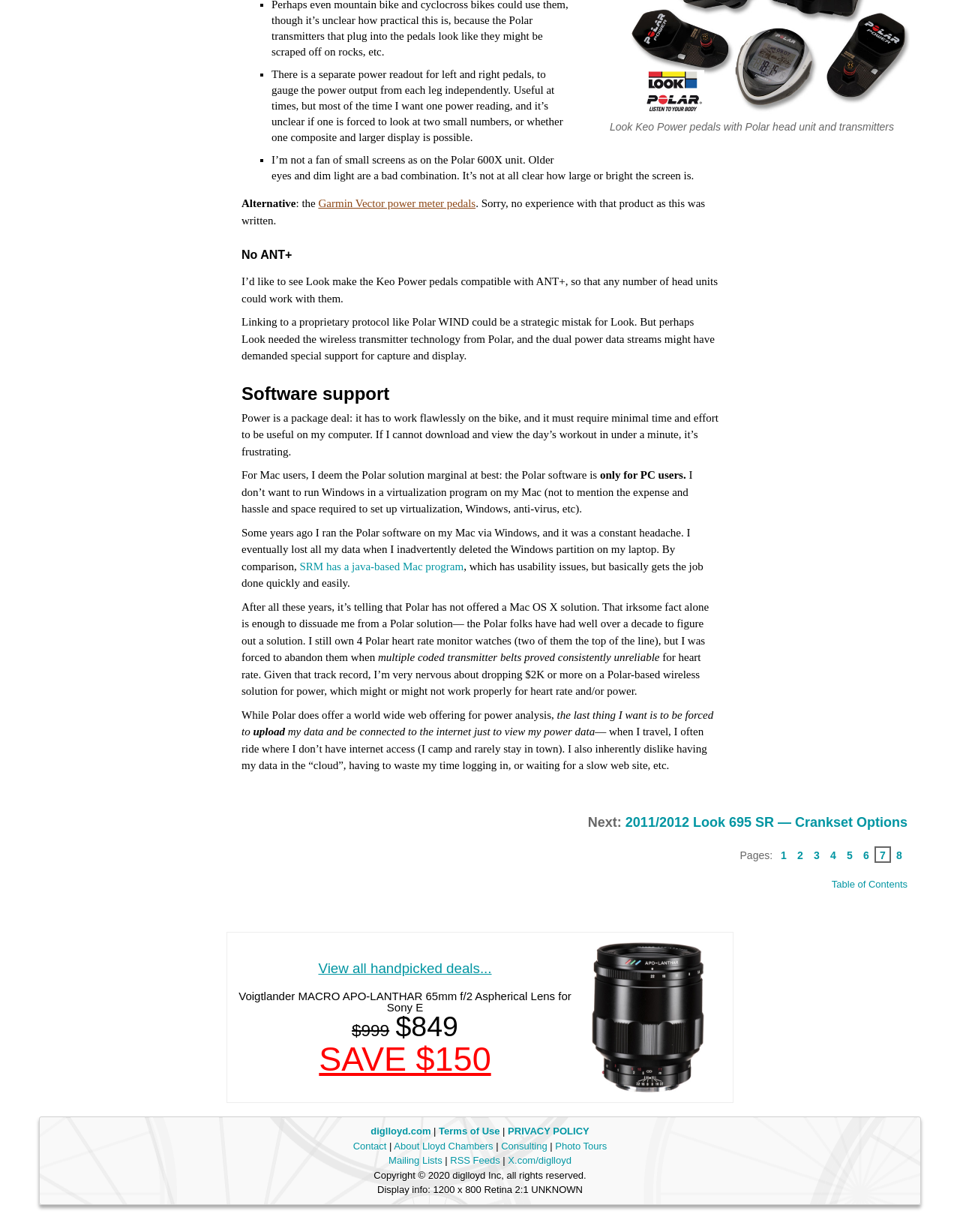Pinpoint the bounding box coordinates of the clickable element needed to complete the instruction: "Follow the link to 2011/2012 Look 695 SR — Crankset Options". The coordinates should be provided as four float numbers between 0 and 1: [left, top, right, bottom].

[0.651, 0.661, 0.945, 0.673]